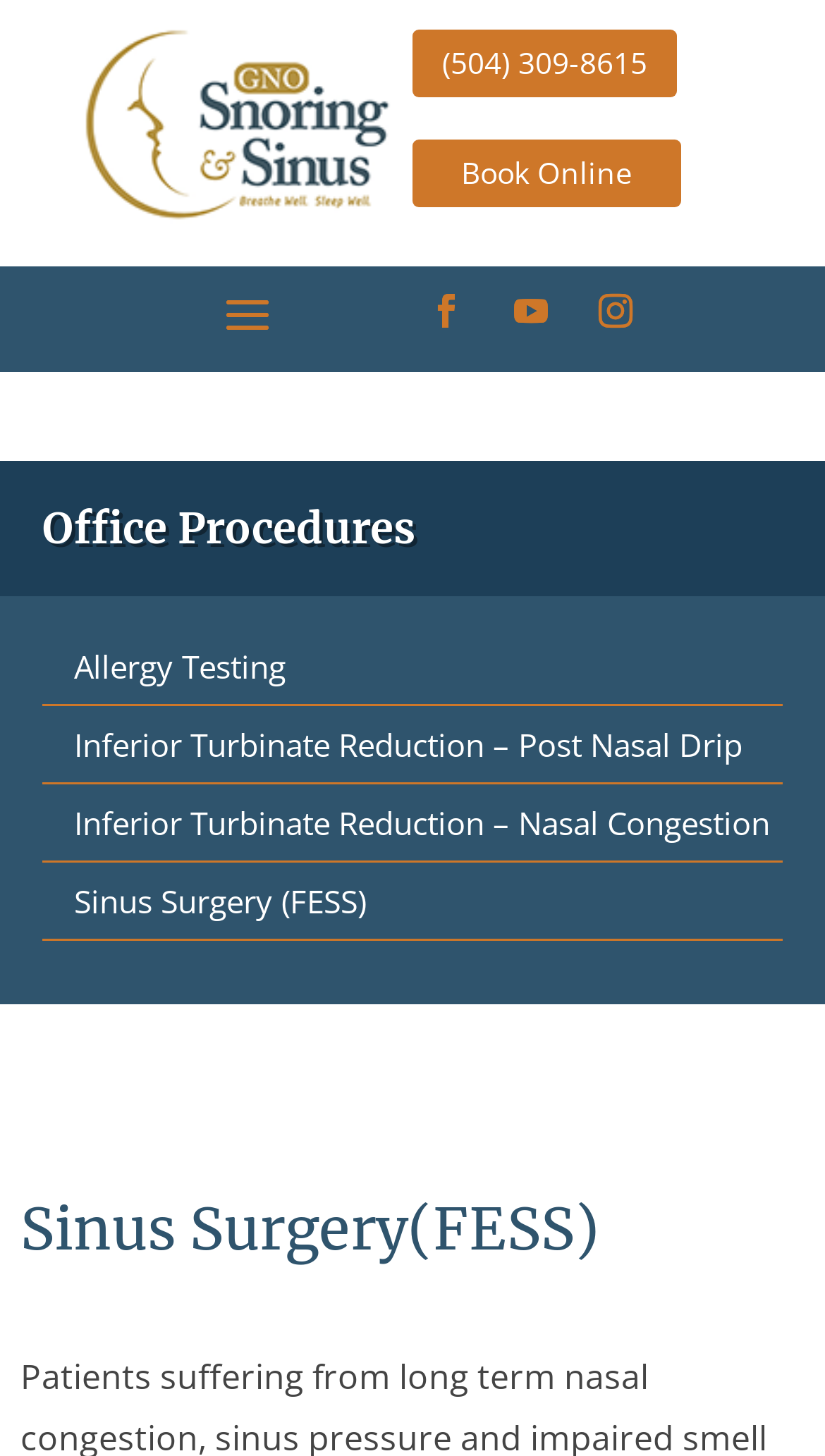Respond to the question below with a single word or phrase:
What is the purpose of the icons on the top right?

Social media links